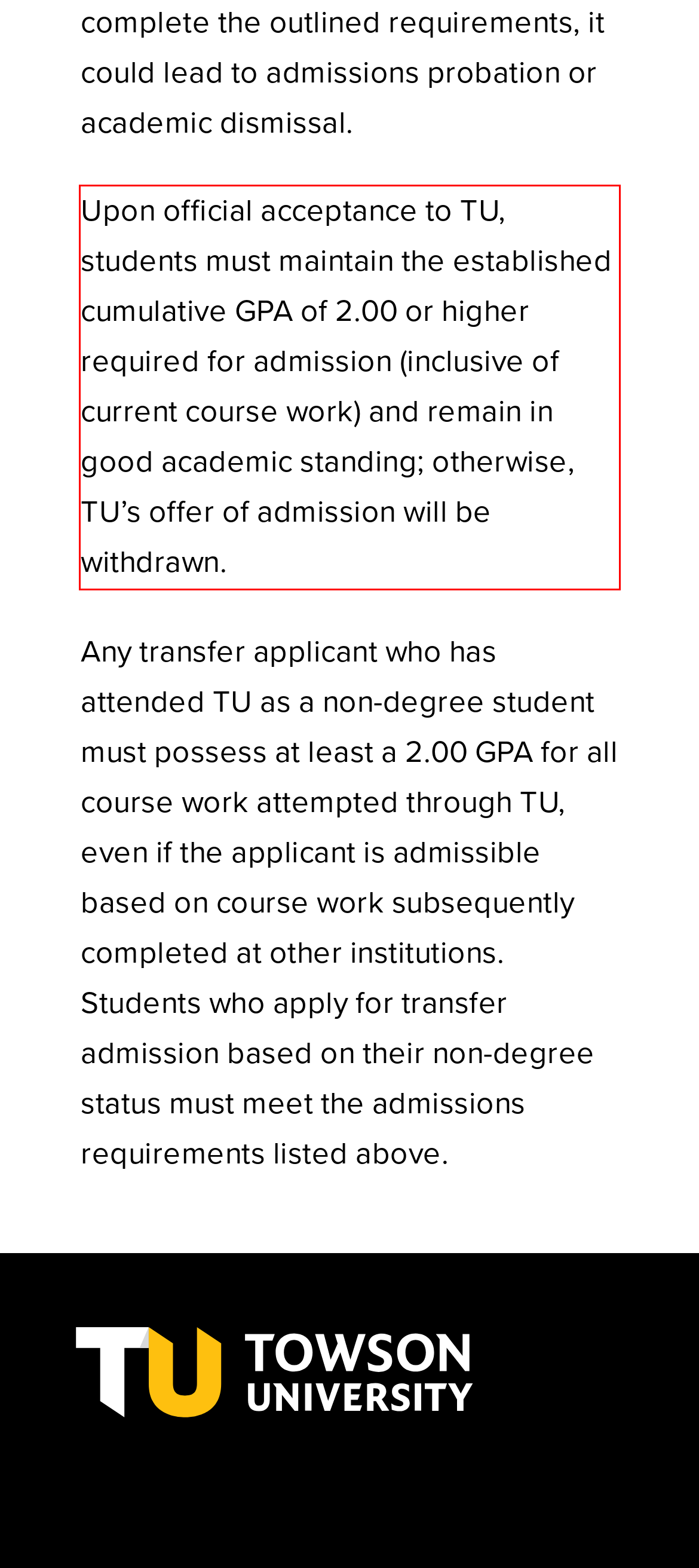You have a screenshot of a webpage with a red bounding box. Use OCR to generate the text contained within this red rectangle.

Upon official acceptance to TU, students must maintain the established cumulative GPA of 2.00 or higher required for admission (inclusive of current course work) and remain in good academic standing; otherwise, TU’s offer of admission will be withdrawn.